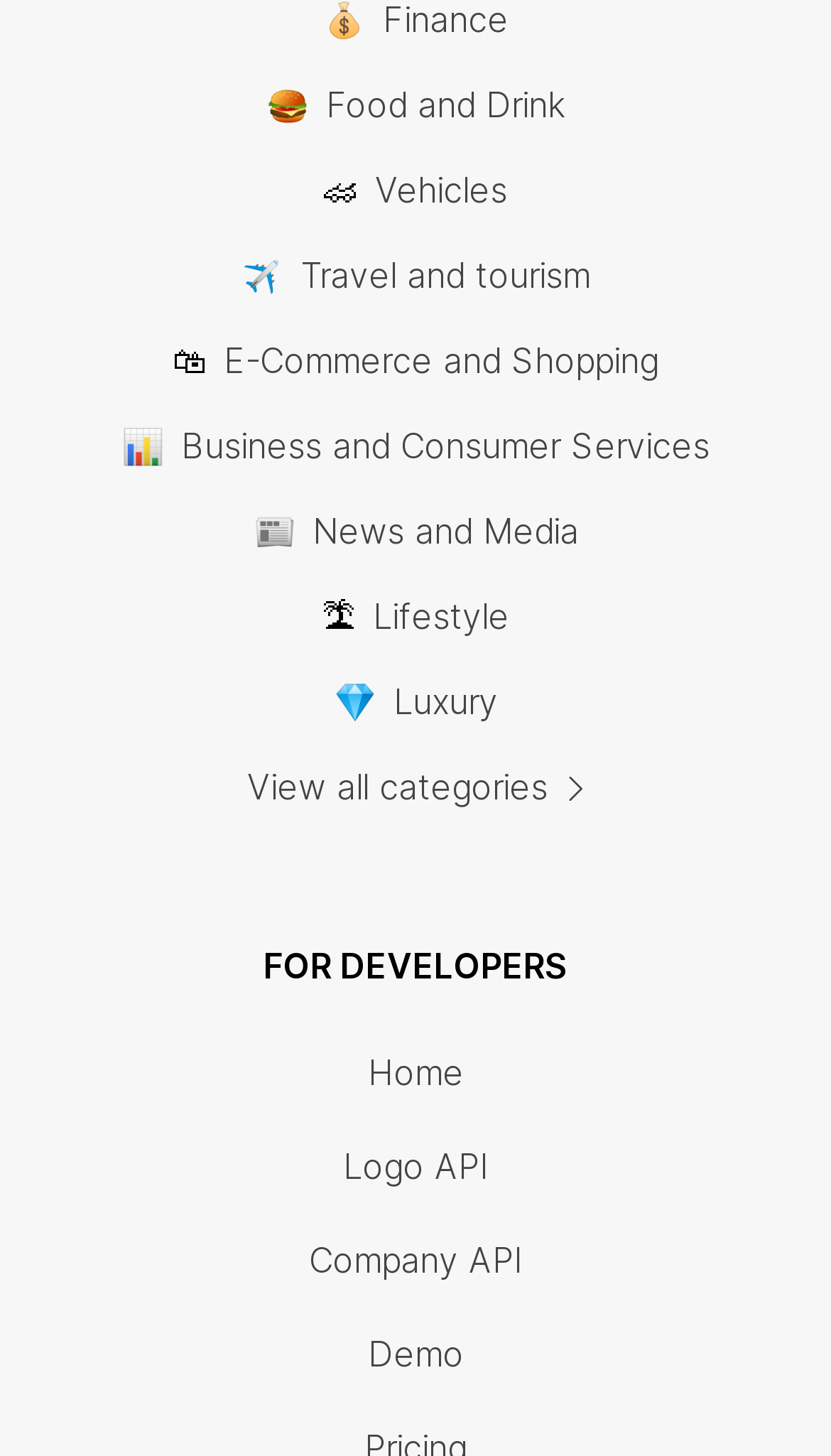Locate the UI element described by Logo API in the provided webpage screenshot. Return the bounding box coordinates in the format (top-left x, top-left y, bottom-right x, bottom-right y), ensuring all values are between 0 and 1.

[0.413, 0.78, 0.587, 0.821]